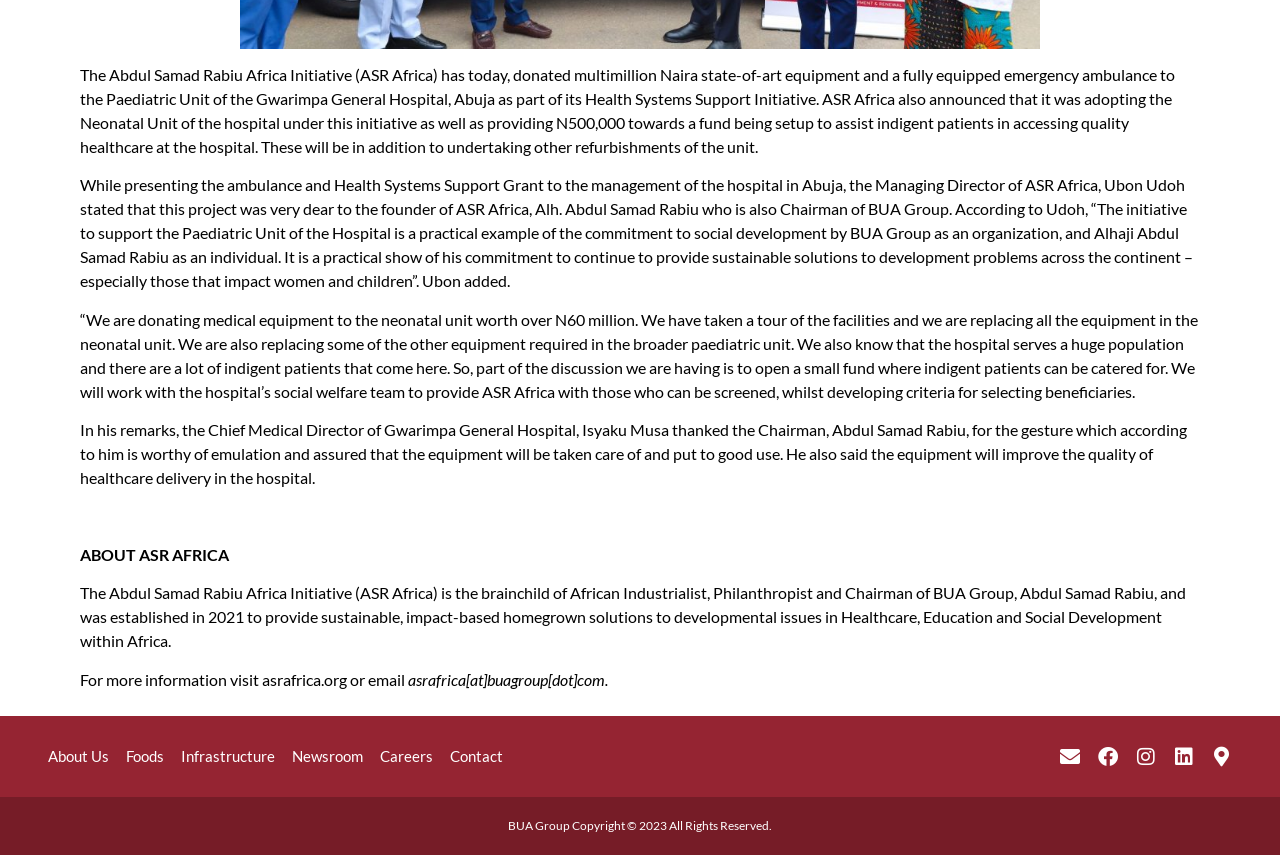Return the bounding box coordinates of the UI element that corresponds to this description: "About Us". The coordinates must be given as four float numbers in the range of 0 and 1, [left, top, right, bottom].

[0.038, 0.872, 0.085, 0.898]